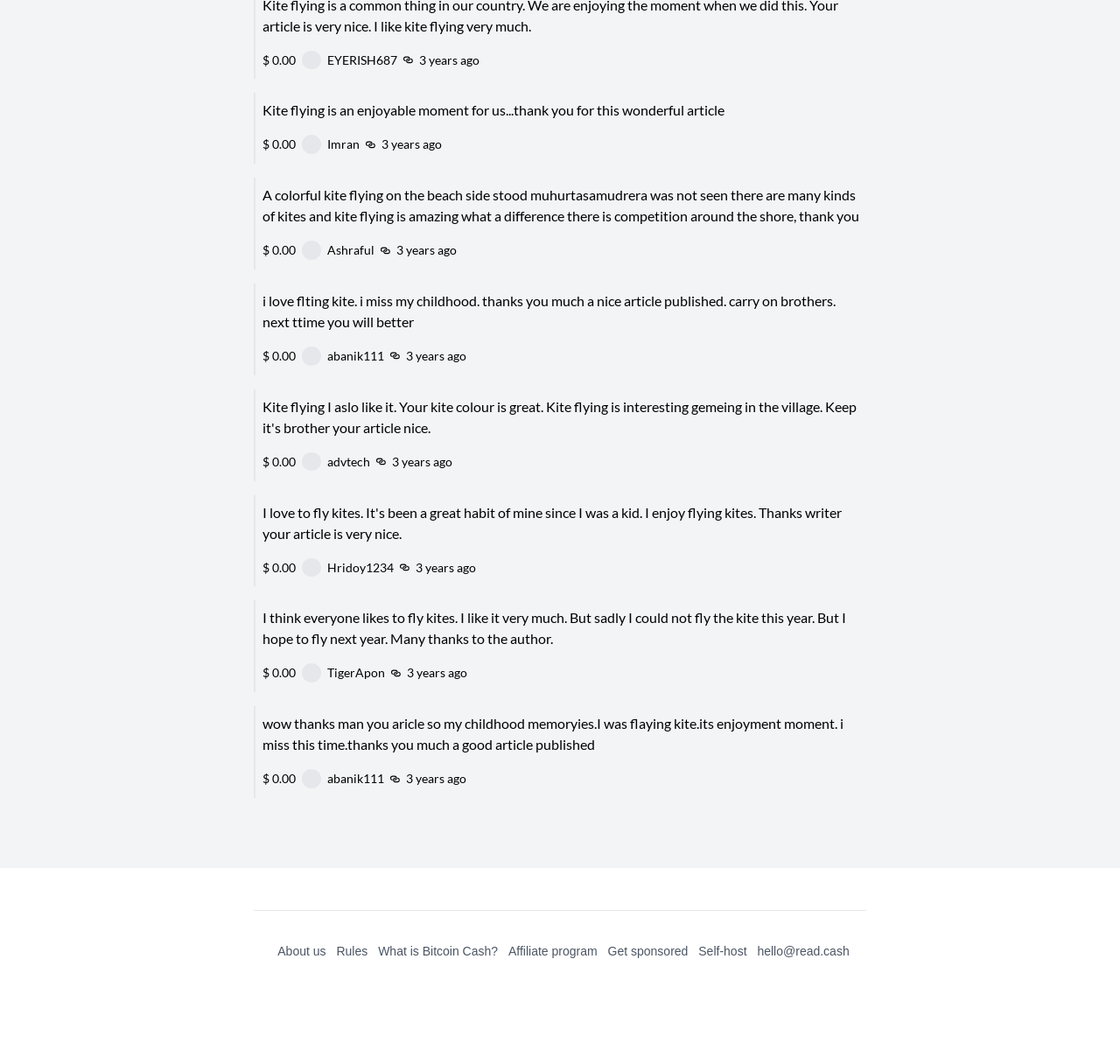Provide the bounding box coordinates of the section that needs to be clicked to accomplish the following instruction: "Read article comment."

[0.234, 0.096, 0.647, 0.111]